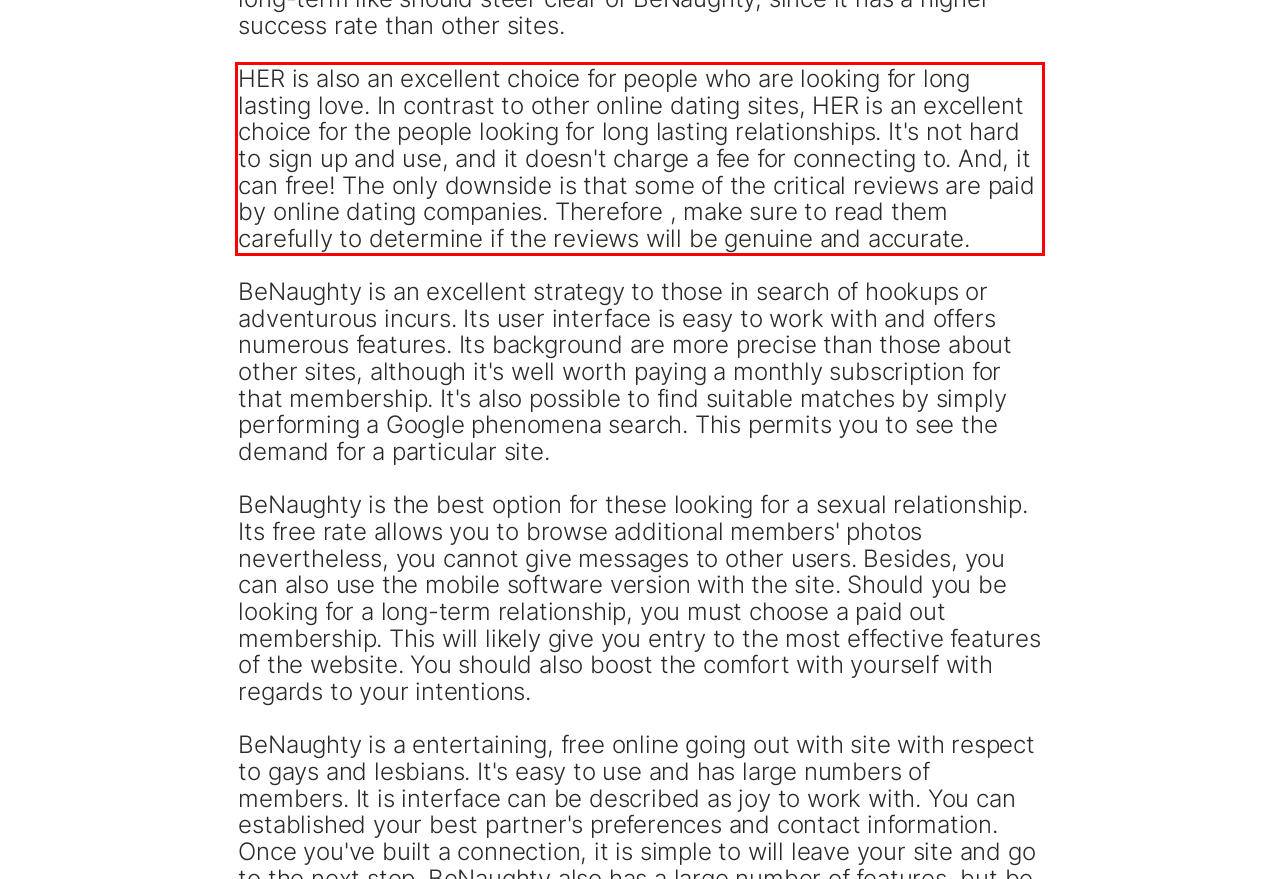Please analyze the screenshot of a webpage and extract the text content within the red bounding box using OCR.

HER is also an excellent choice for people who are looking for long lasting love. In contrast to other online dating sites, HER is an excellent choice for the people looking for long lasting relationships. It's not hard to sign up and use, and it doesn't charge a fee for connecting to. And, it can free! The only downside is that some of the critical reviews are paid by online dating companies. Therefore , make sure to read them carefully to determine if the reviews will be genuine and accurate.